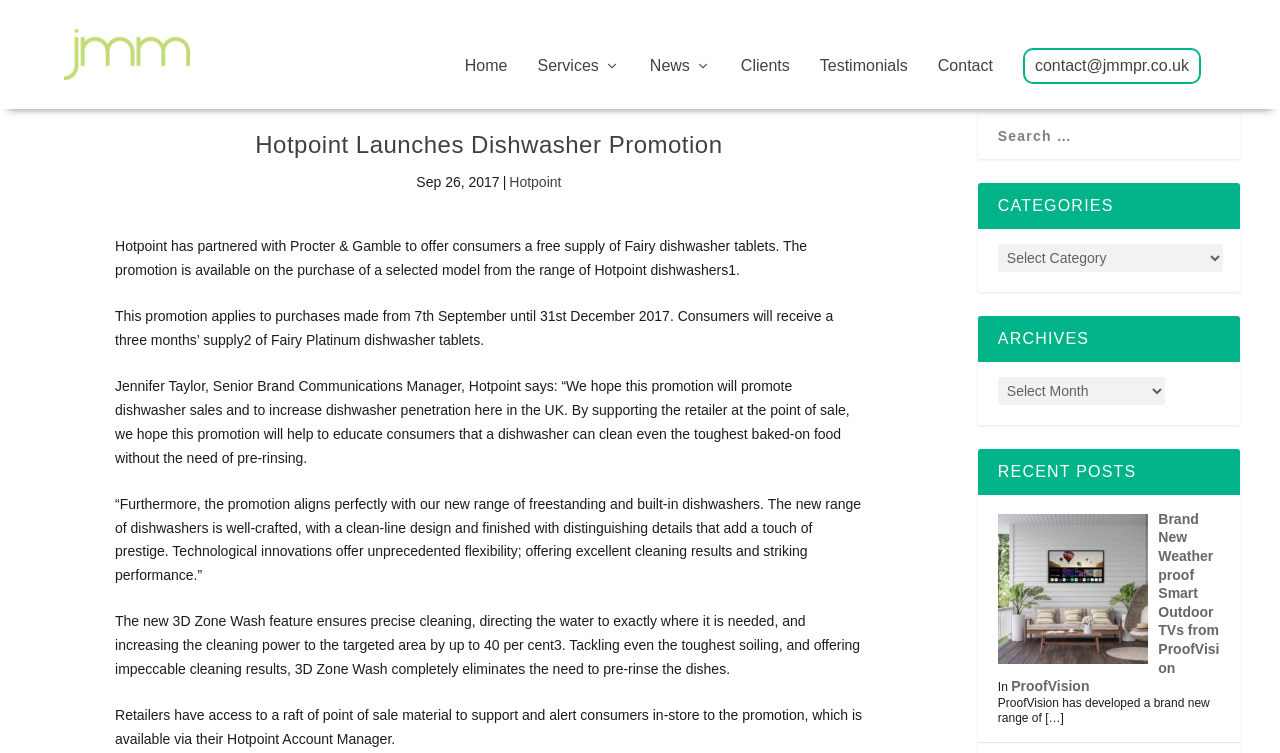Summarize the webpage comprehensively, mentioning all visible components.

The webpage is about Hotpoint's dishwasher promotion in partnership with Procter & Gamble. At the top, there is a logo and a navigation menu with links to "Home", "Services", "News", "Clients", "Testimonials", and "Contact". Below the navigation menu, there is a heading that reads "Hotpoint Launches Dishwasher Promotion" with a date "Sep 26, 2017" next to it.

The main content of the page is a press release about the promotion, which offers a free supply of Fairy dishwasher tablets with the purchase of a selected Hotpoint dishwasher model. The promotion is valid from September 7 to December 31, 2017. The text also quotes Jennifer Taylor, Senior Brand Communications Manager at Hotpoint, discussing the promotion and the new range of Hotpoint dishwashers.

On the right side of the page, there is a search box and a section with headings "CATEGORIES", "ARCHIVES", and "RECENT POSTS". Below these headings, there are dropdown menus and links to recent posts, including one about ProofVision's new range of weatherproof smart outdoor TVs.

There are no images on the page, but there are several links to other pages and websites, including the Hotpoint website and the contact email address. The overall layout is organized, with clear headings and concise text.